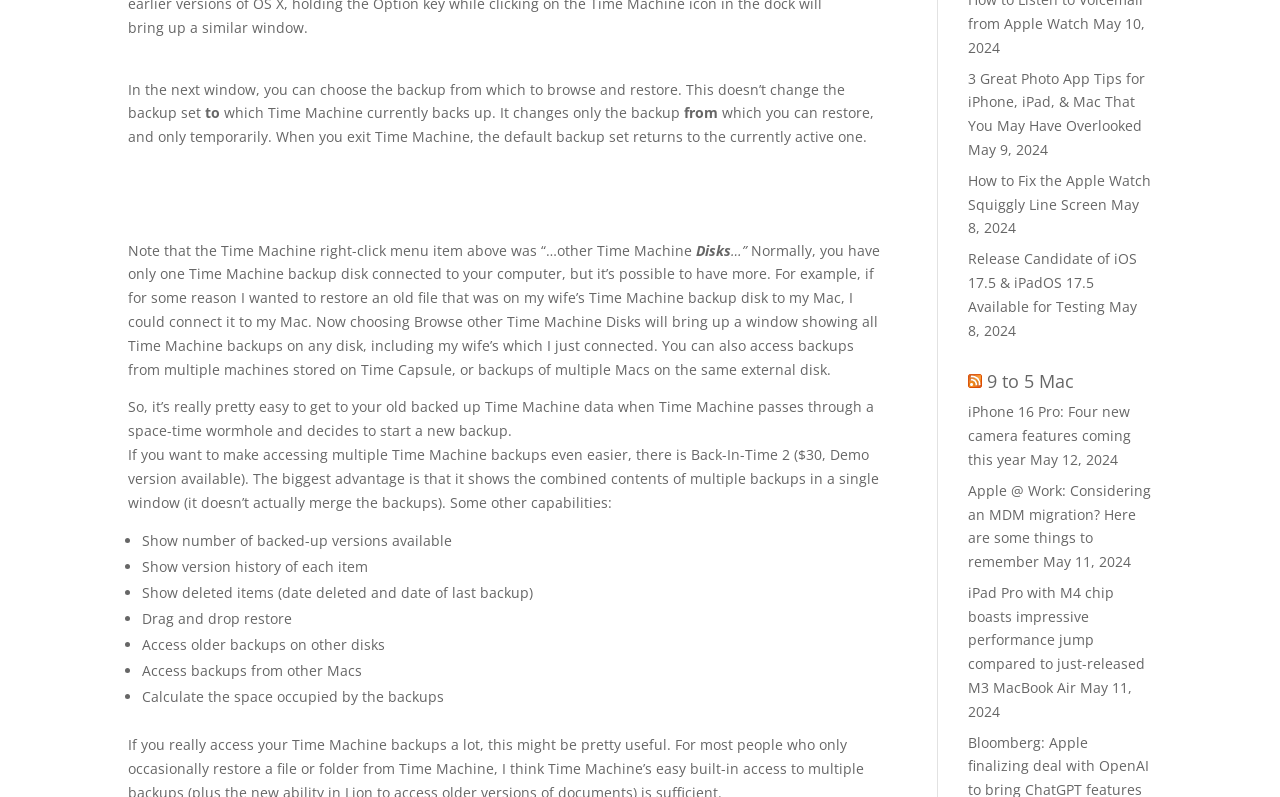Locate the UI element described as follows: "9 to 5 Mac". Return the bounding box coordinates as four float numbers between 0 and 1 in the order [left, top, right, bottom].

[0.771, 0.463, 0.839, 0.493]